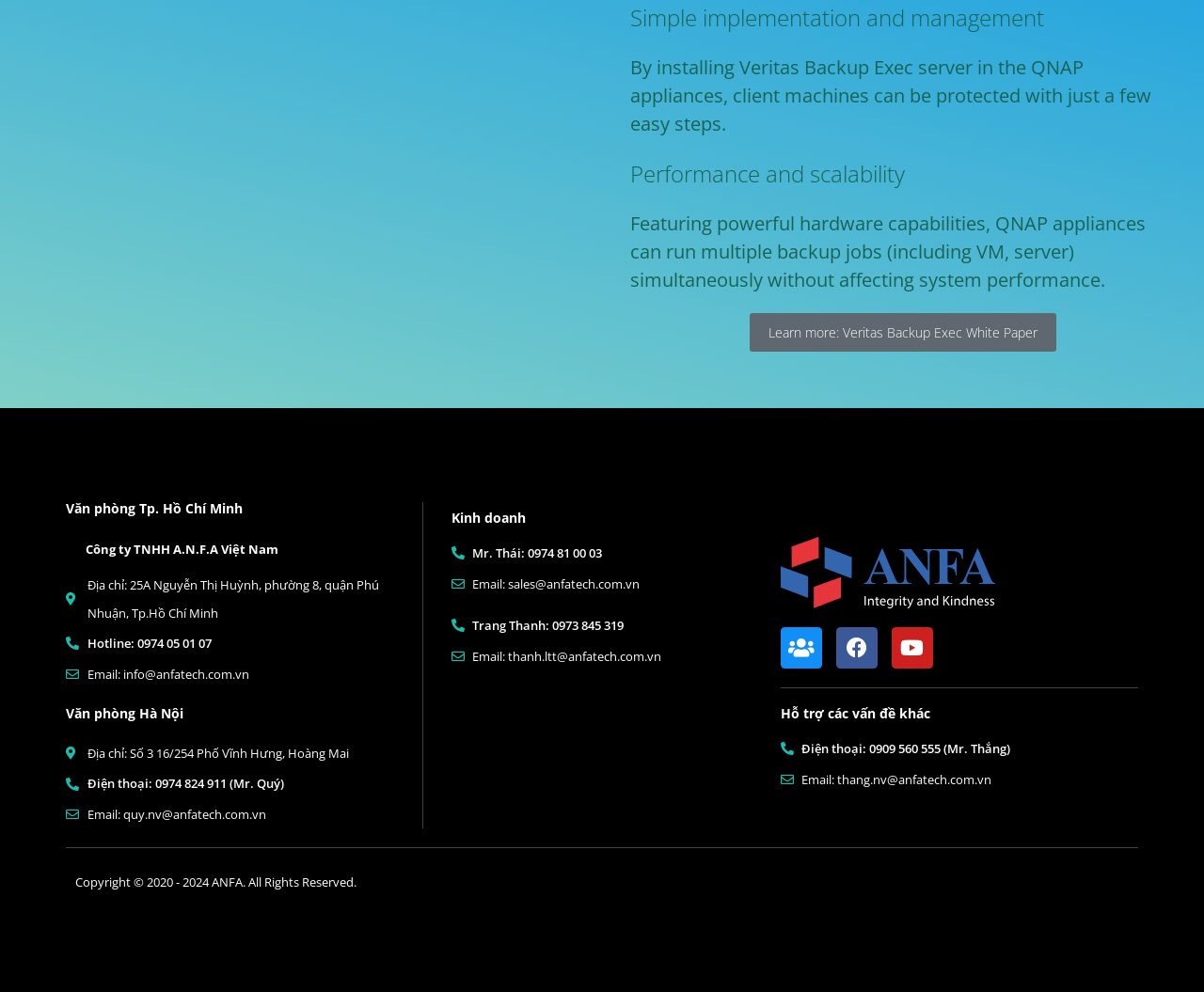Find the bounding box coordinates of the area that needs to be clicked in order to achieve the following instruction: "Visit Facebook page". The coordinates should be specified as four float numbers between 0 and 1, i.e., [left, top, right, bottom].

[0.695, 0.633, 0.729, 0.674]